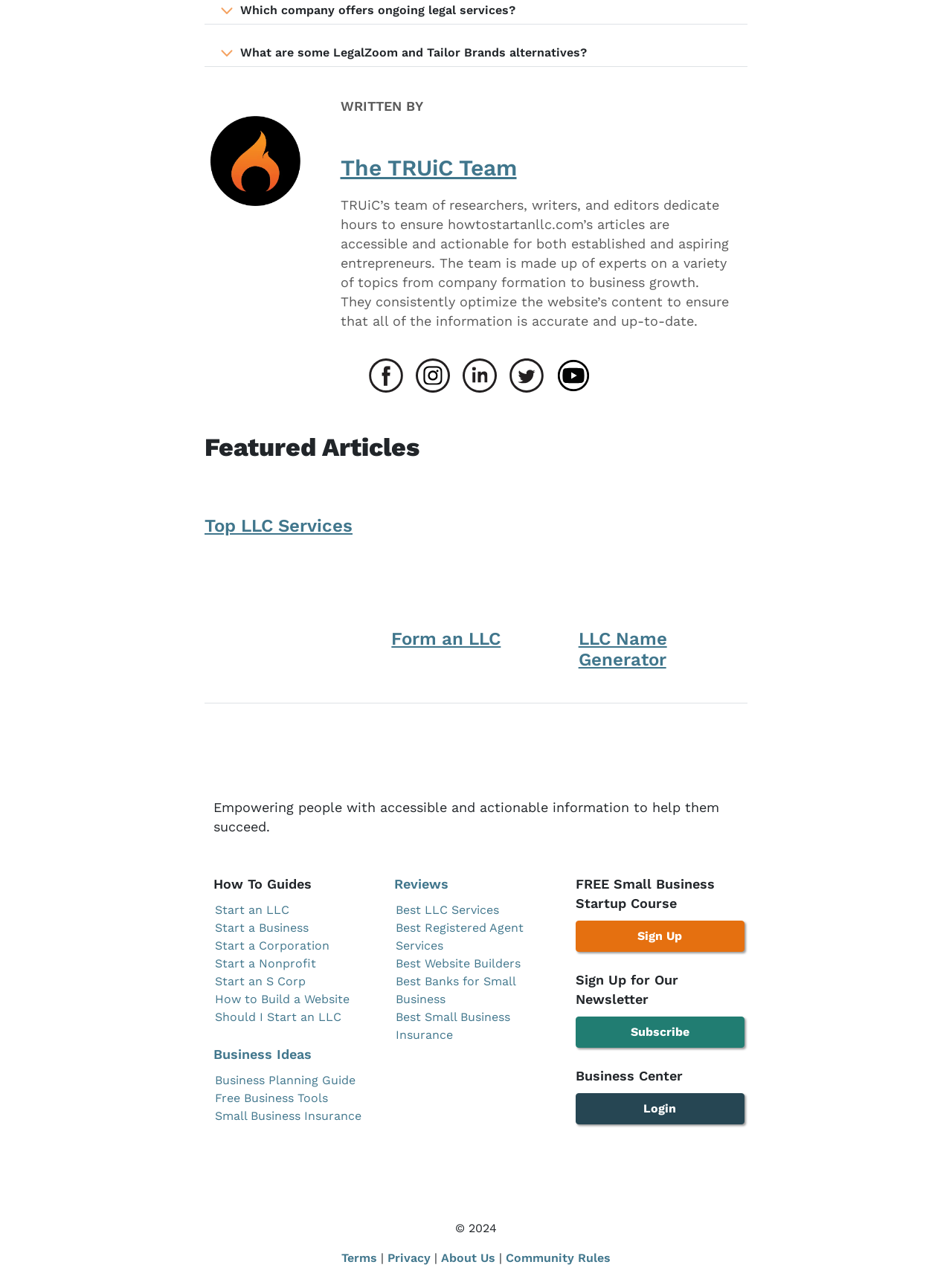Please predict the bounding box coordinates (top-left x, top-left y, bottom-right x, bottom-right y) for the UI element in the screenshot that fits the description: Team

None